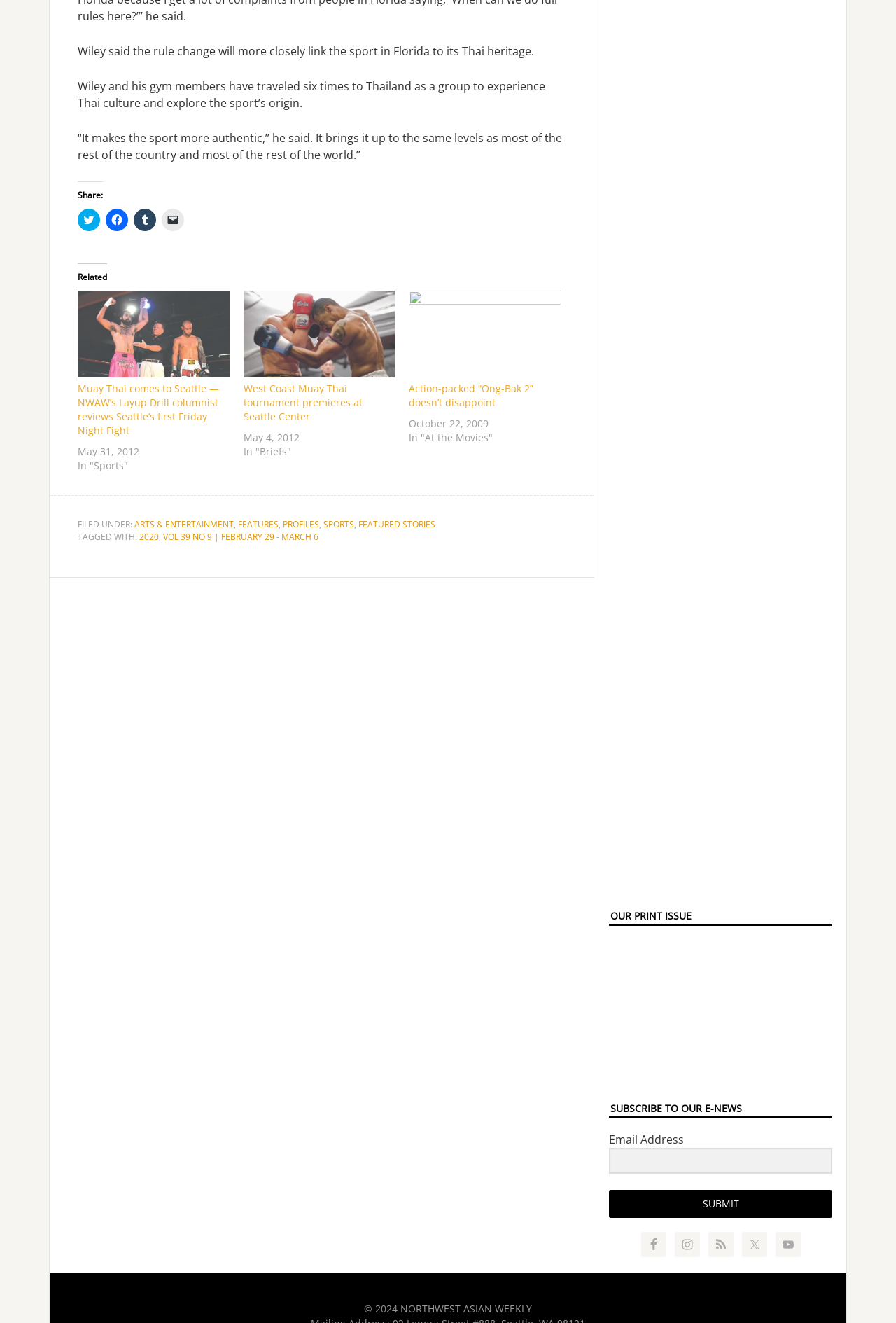Determine the bounding box coordinates of the clickable region to follow the instruction: "View related article".

[0.087, 0.22, 0.256, 0.285]